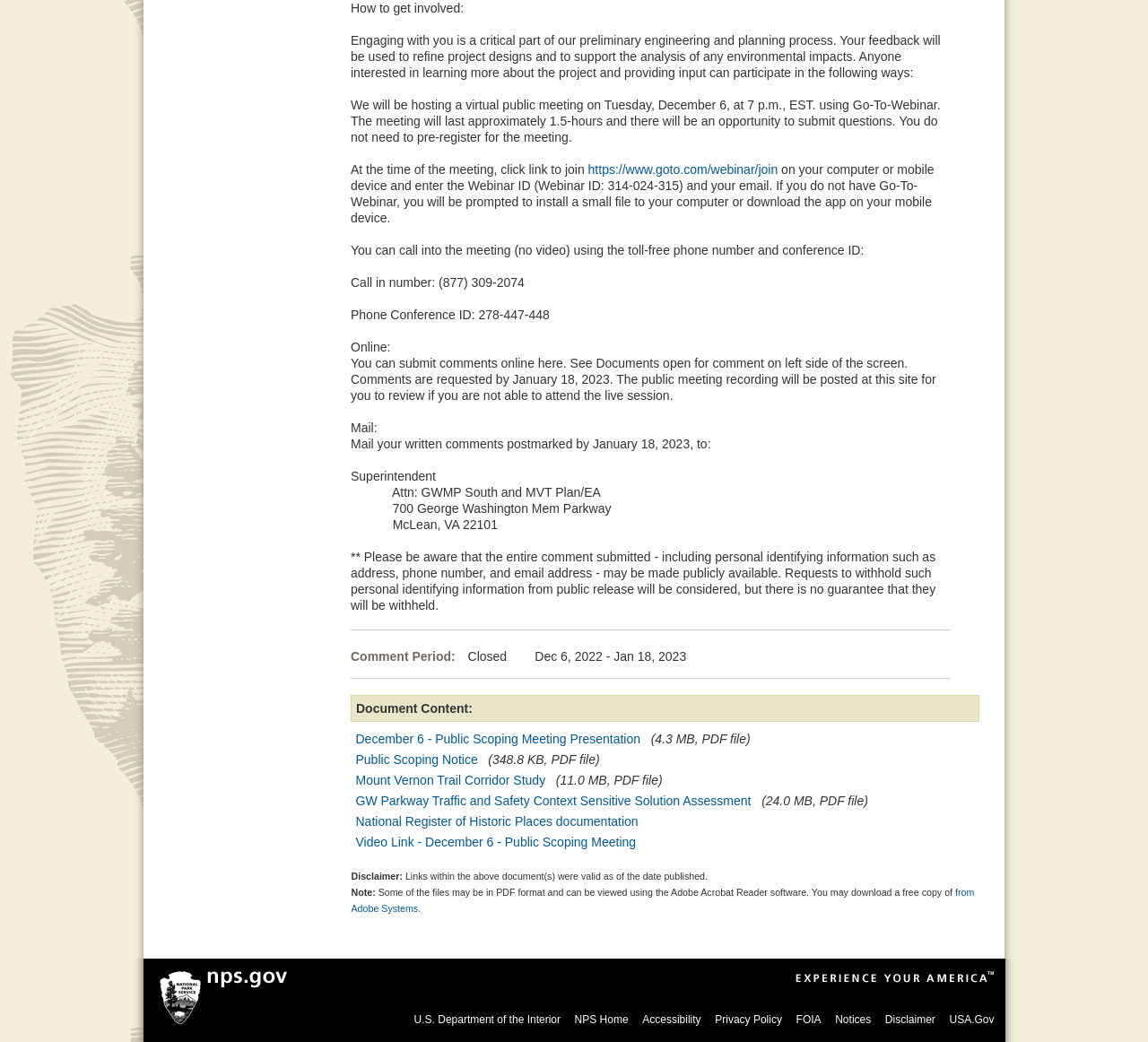Identify the bounding box of the UI component described as: "Public Scoping Notice".

[0.31, 0.722, 0.419, 0.736]